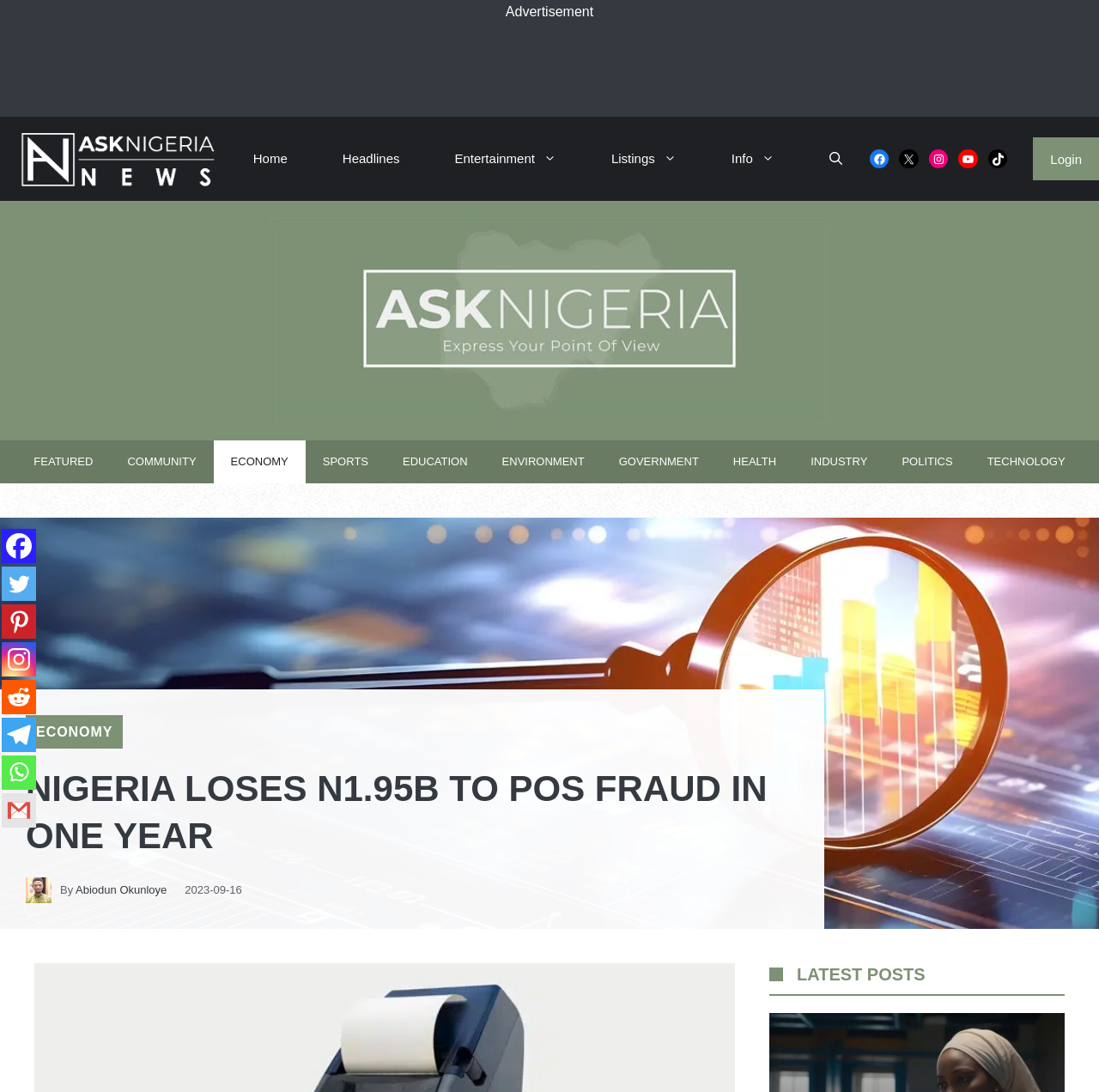How many images are on the page?
Please provide a comprehensive answer based on the information in the image.

I counted the number of images on the page, which are the 'Ask Nigeria Header Logo', the 'Photo of author', the image under the 'LATEST POSTS' heading, and two other images. There are 5 images in total.